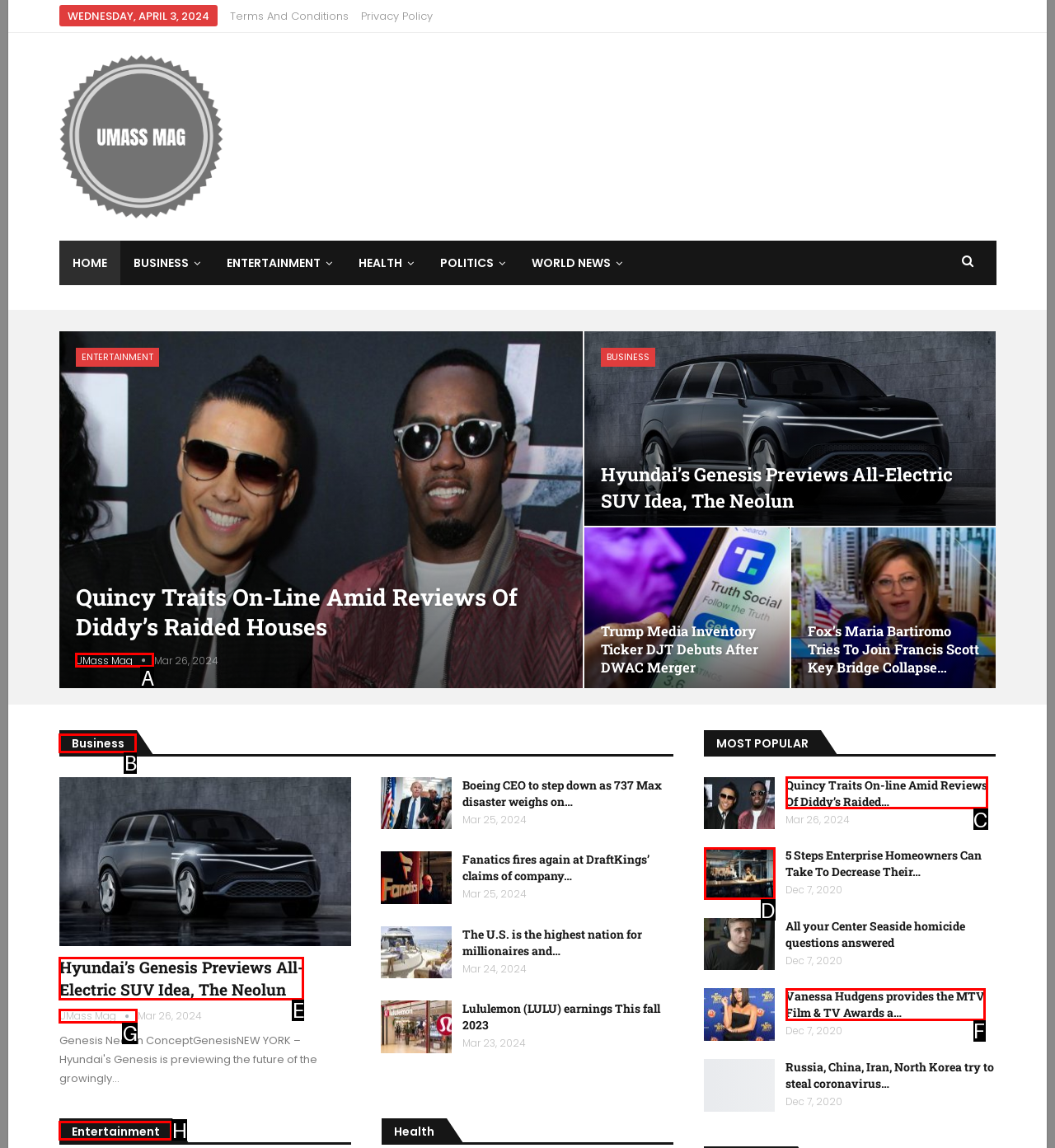Tell me which one HTML element best matches the description: UMass Mag Answer with the option's letter from the given choices directly.

G